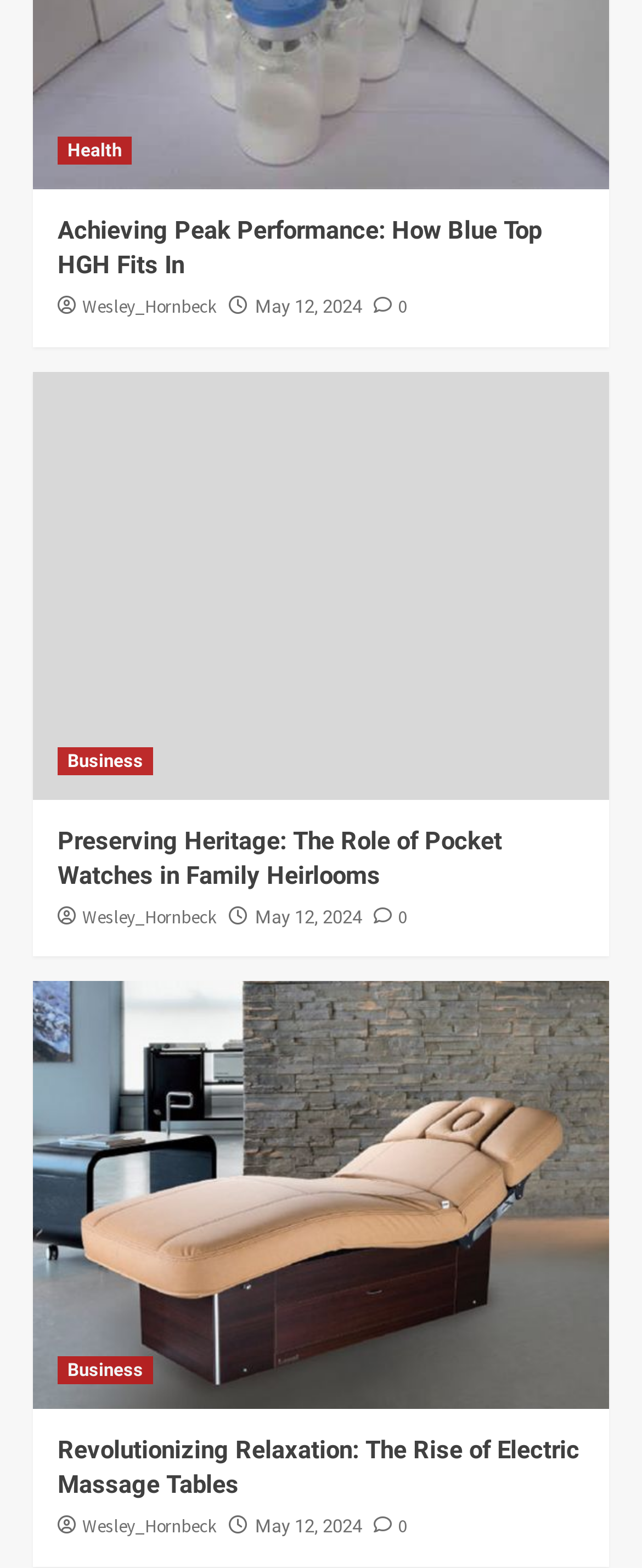Pinpoint the bounding box coordinates of the element to be clicked to execute the instruction: "View the 'custom pocket watch' image".

[0.051, 0.237, 0.949, 0.51]